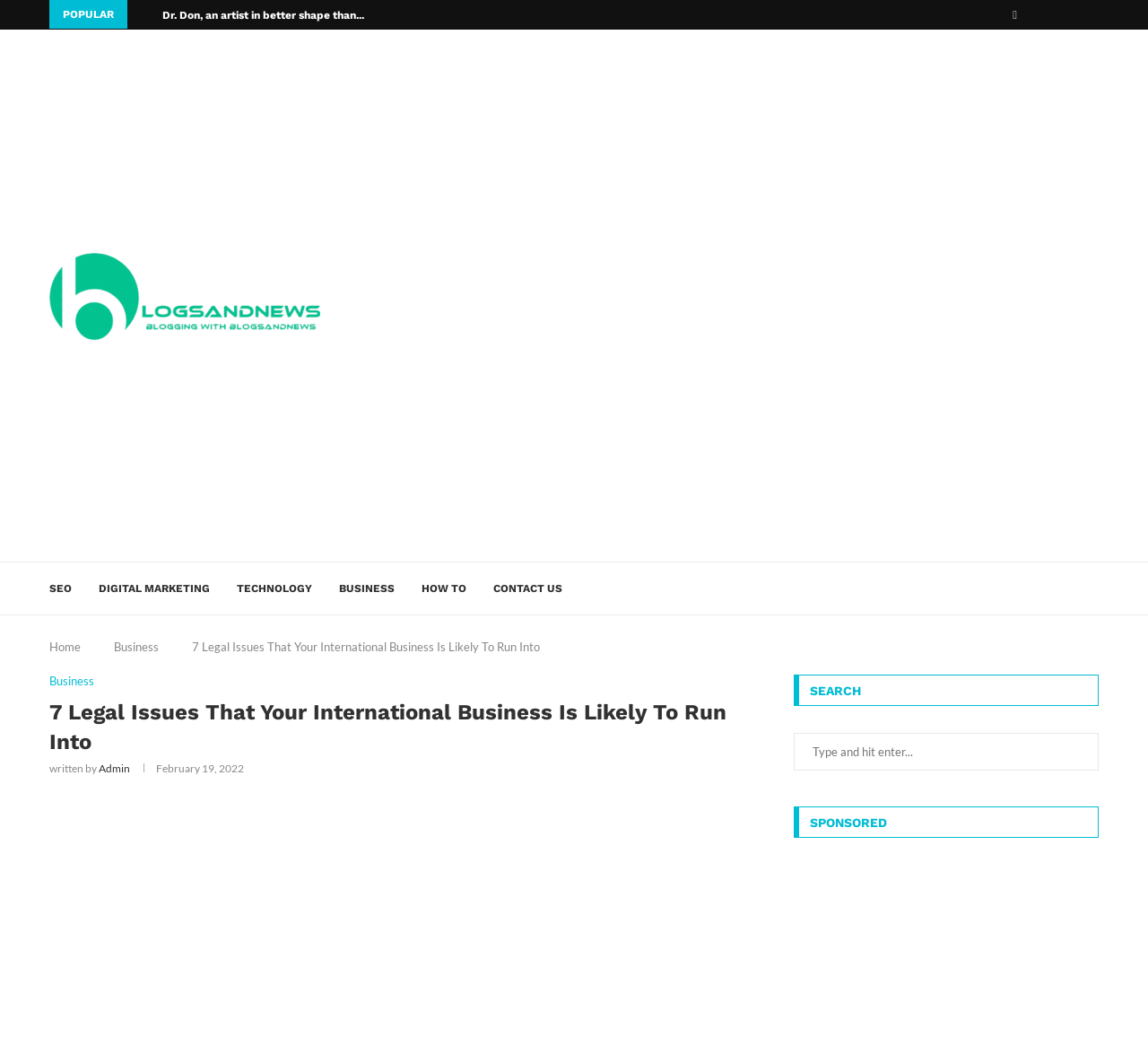Locate the bounding box for the described UI element: "Business". Ensure the coordinates are four float numbers between 0 and 1, formatted as [left, top, right, bottom].

[0.295, 0.529, 0.344, 0.578]